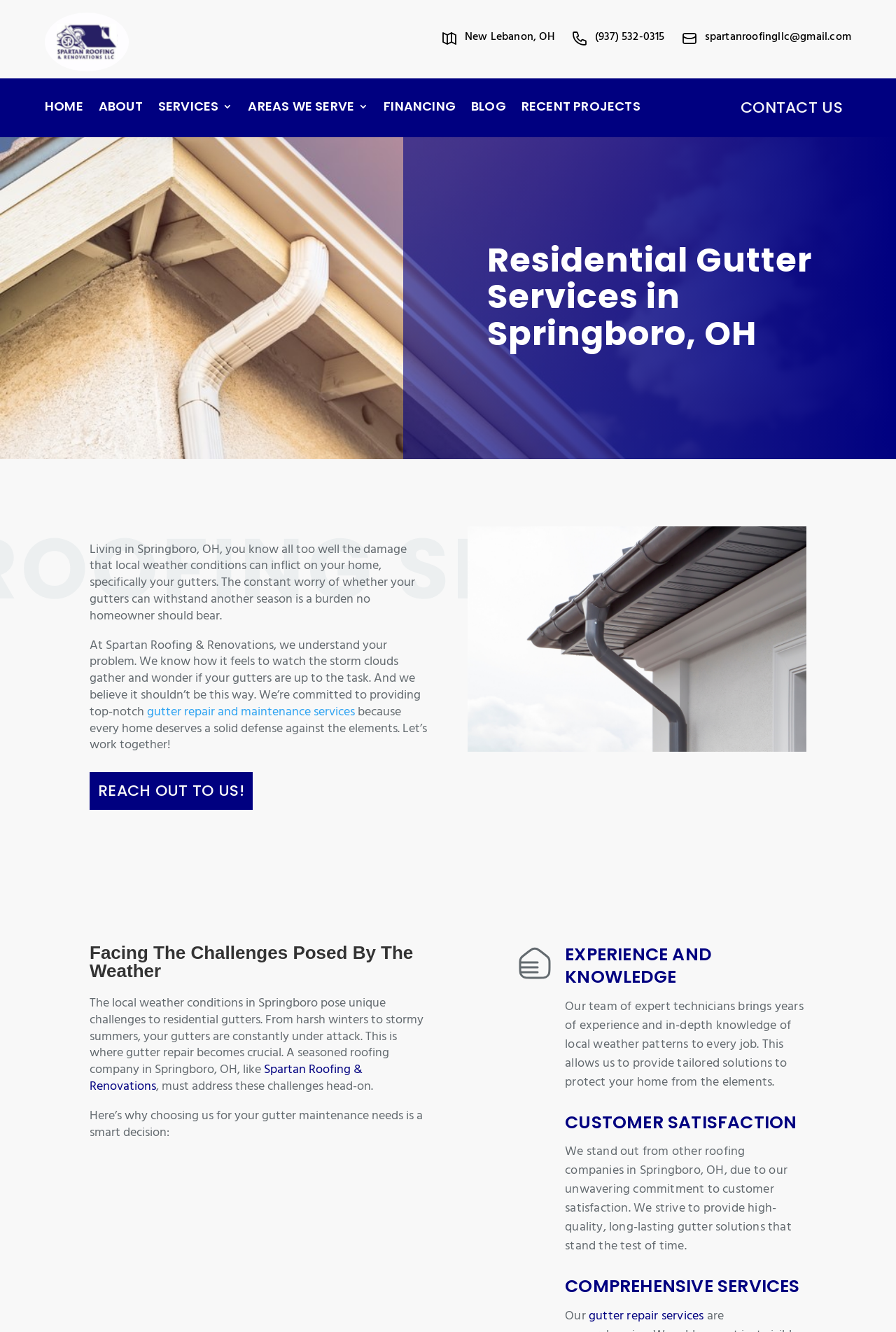Using the description "gutter repair and maintenance services", locate and provide the bounding box of the UI element.

[0.164, 0.526, 0.396, 0.541]